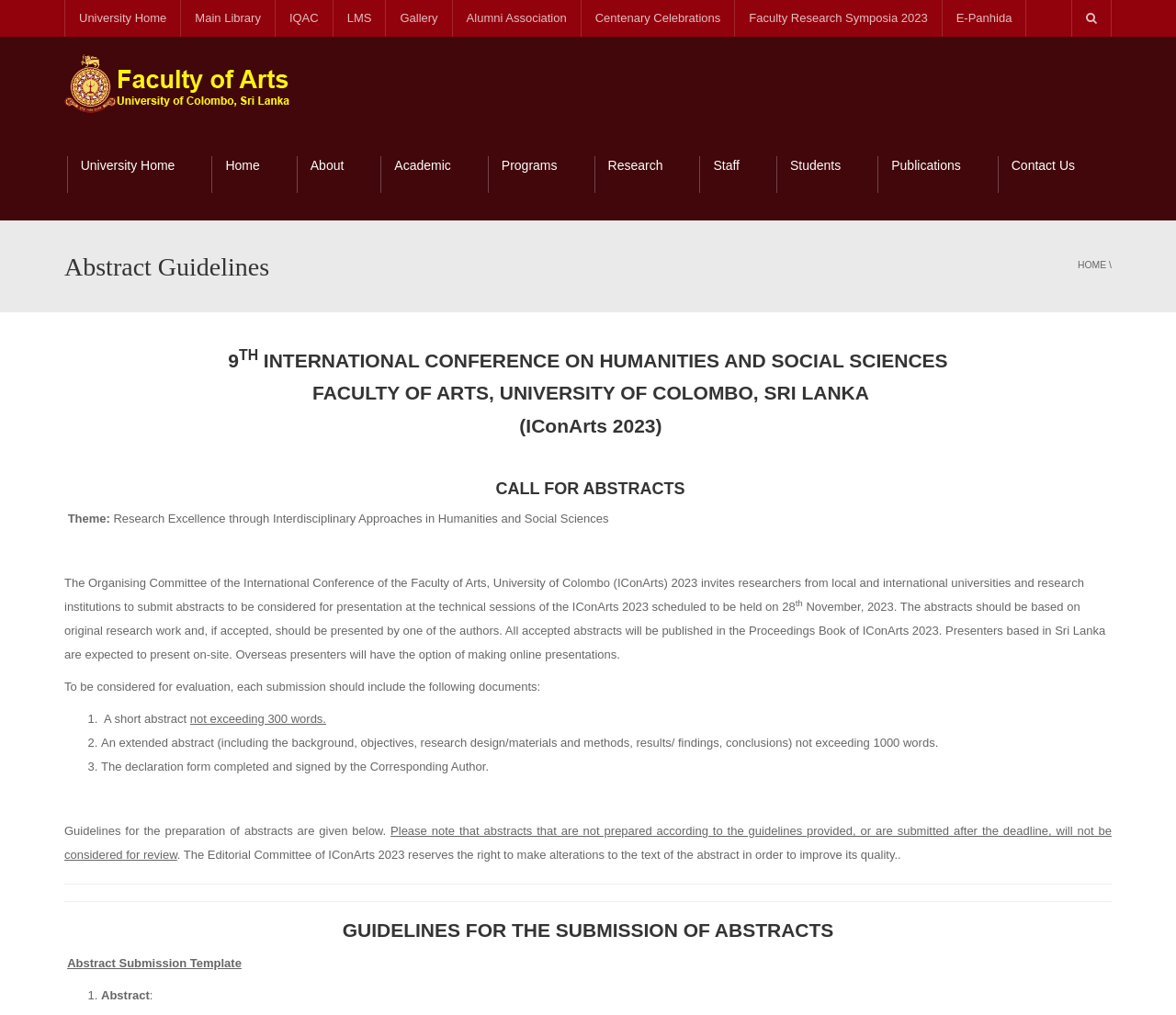What is the purpose of the Editorial Committee of IConArts 2023?
Using the image, respond with a single word or phrase.

To make alterations to the text of the abstract